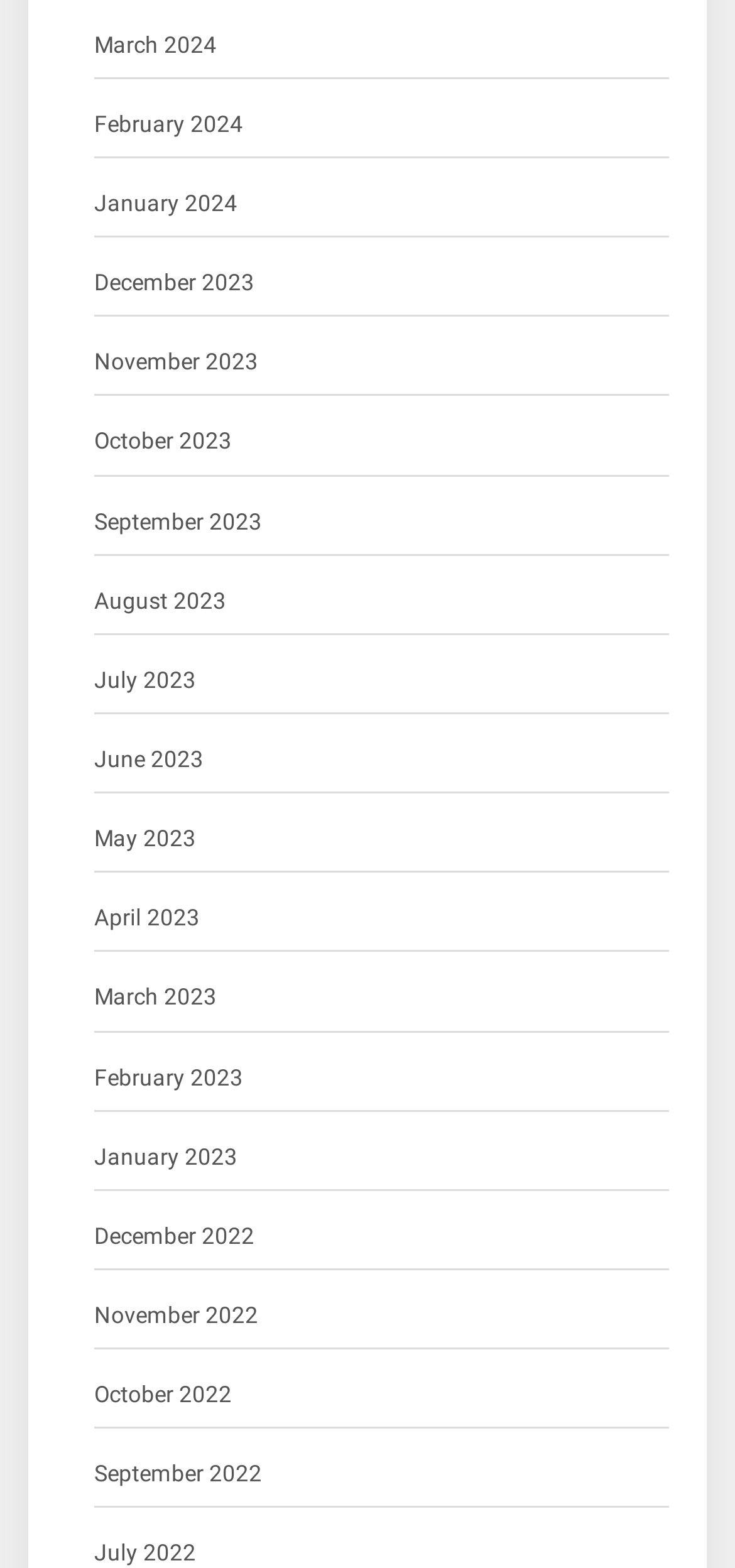Locate the bounding box coordinates of the clickable region necessary to complete the following instruction: "go to January 2023". Provide the coordinates in the format of four float numbers between 0 and 1, i.e., [left, top, right, bottom].

[0.128, 0.726, 0.323, 0.751]